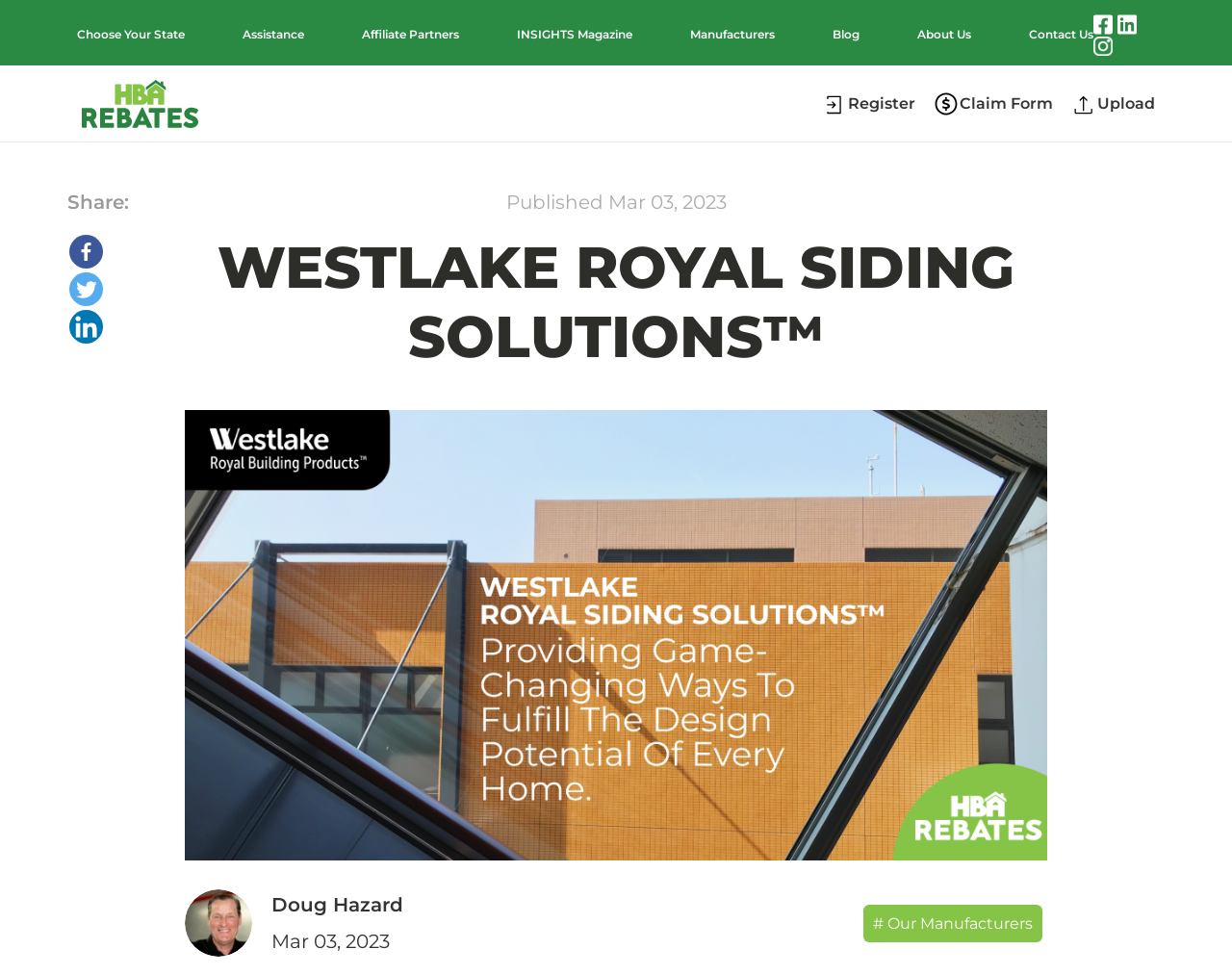Indicate the bounding box coordinates of the clickable region to achieve the following instruction: "Share on Facebook."

[0.056, 0.241, 0.103, 0.276]